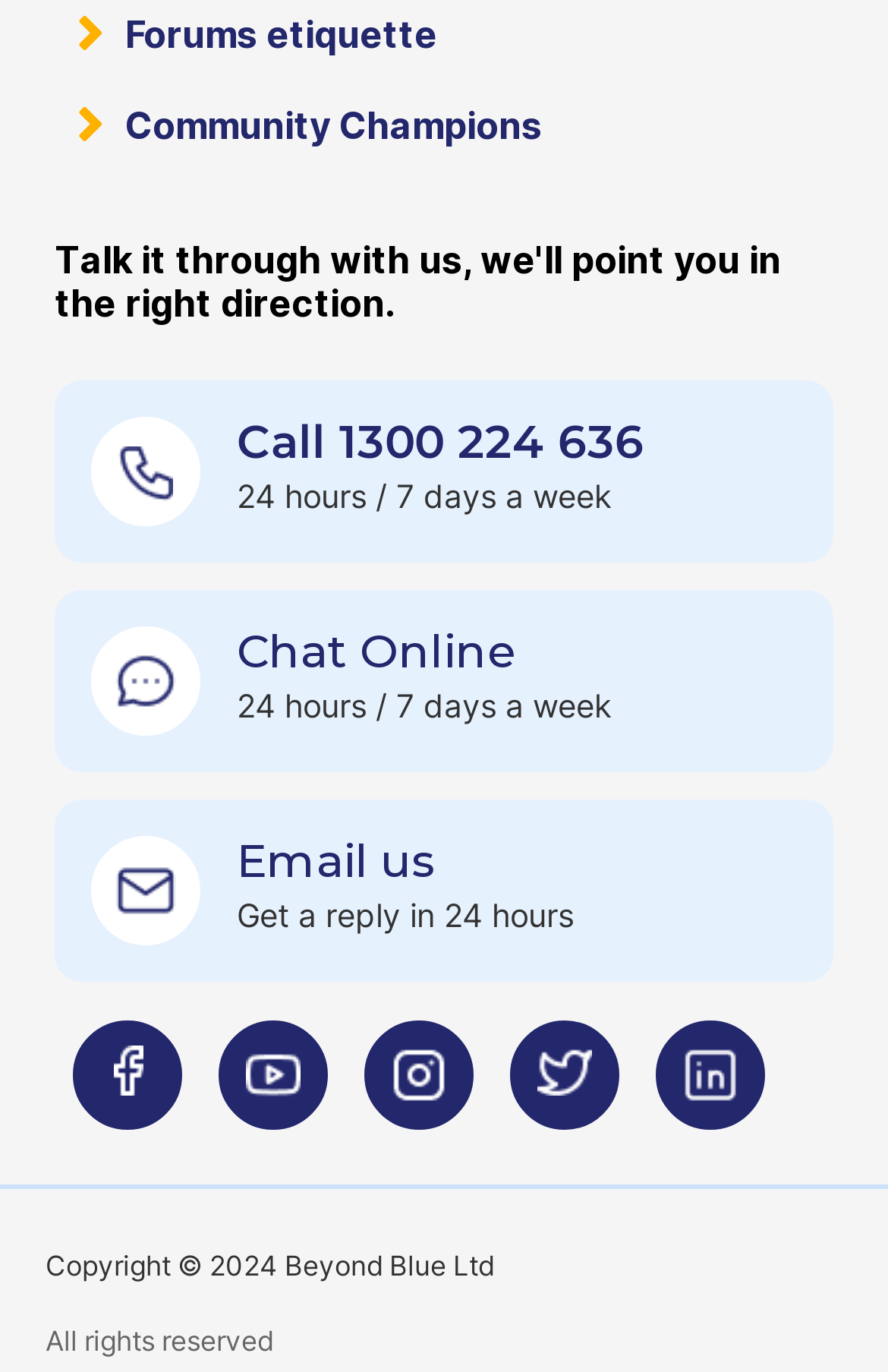What is the response time for emailing?
From the image, provide a succinct answer in one word or a short phrase.

24 hours